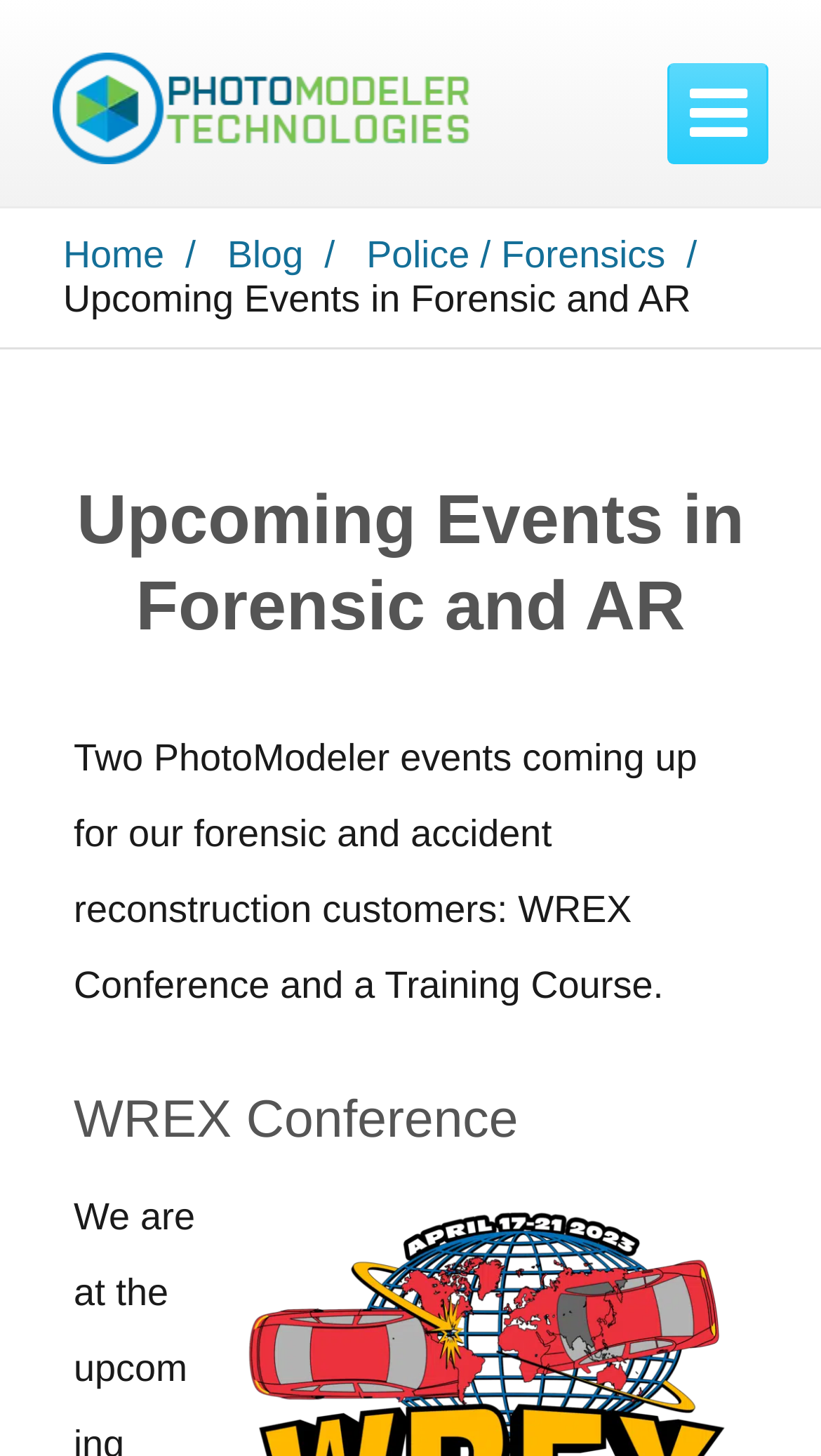Provide a one-word or brief phrase answer to the question:
What is the name of the company?

PhotoModeler